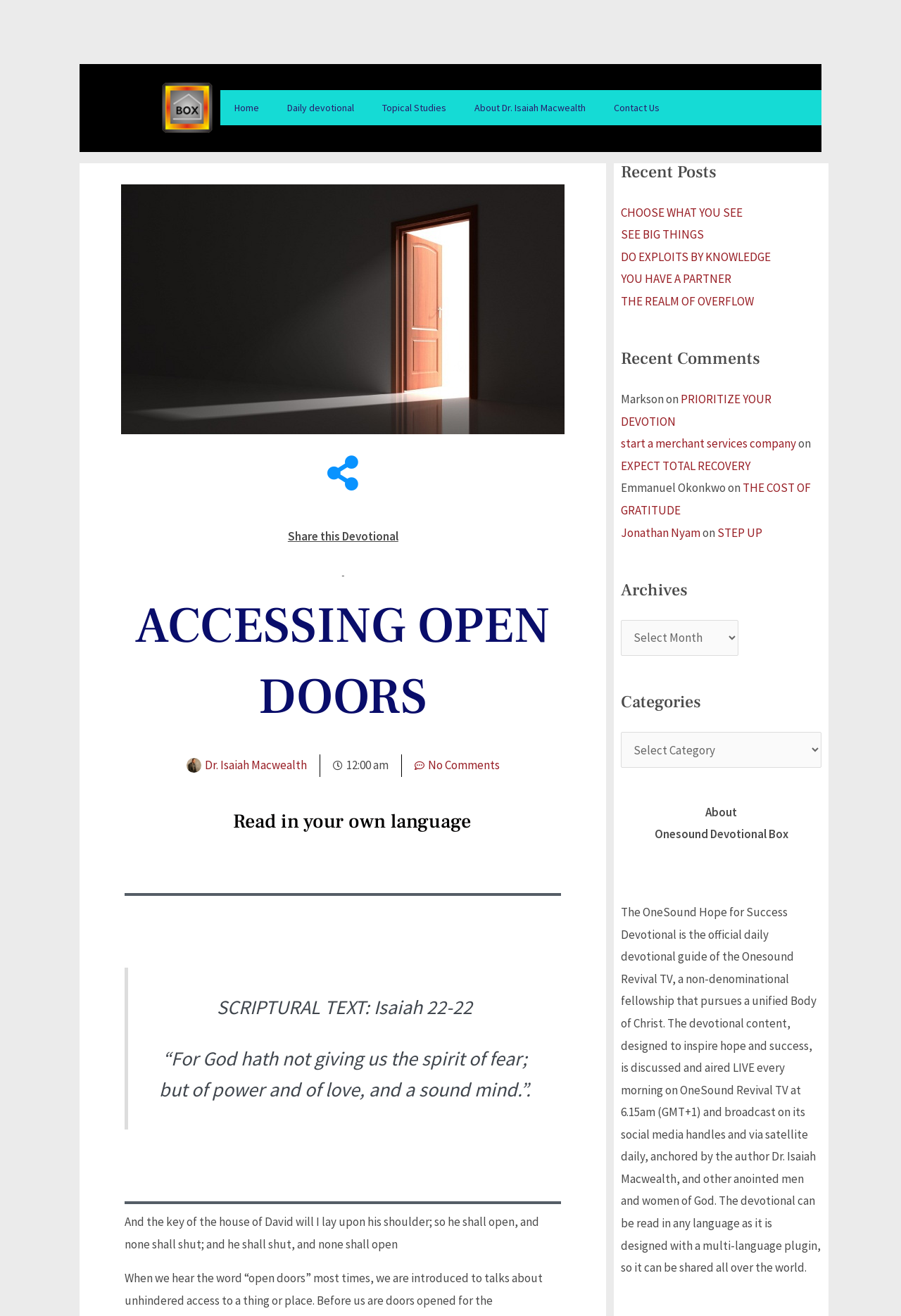Could you provide the bounding box coordinates for the portion of the screen to click to complete this instruction: "Share this devotional"?

[0.361, 0.346, 0.4, 0.373]